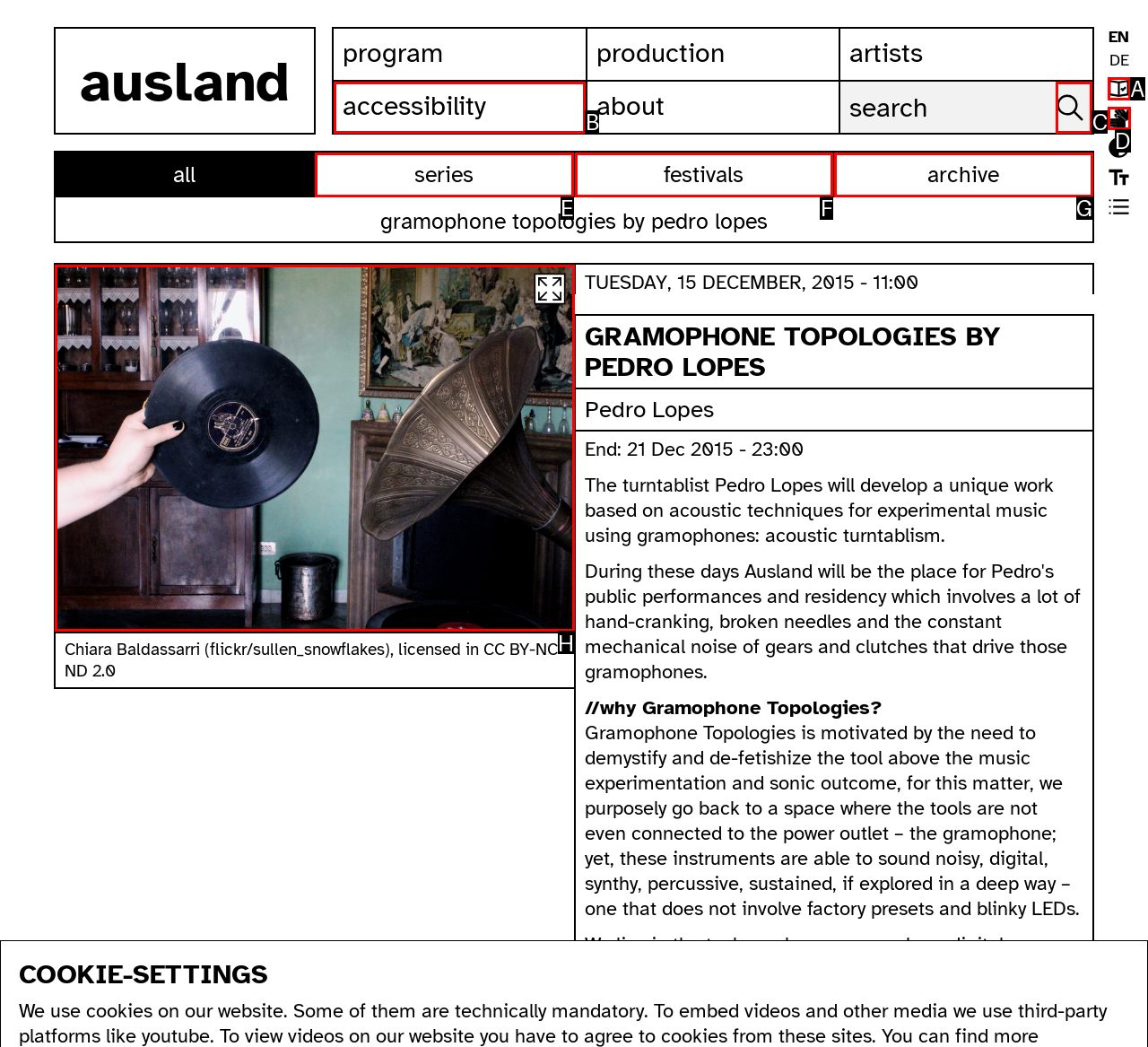Which option should be clicked to execute the task: view image for Gramophone topologies by Pedro Lopes?
Reply with the letter of the chosen option.

H